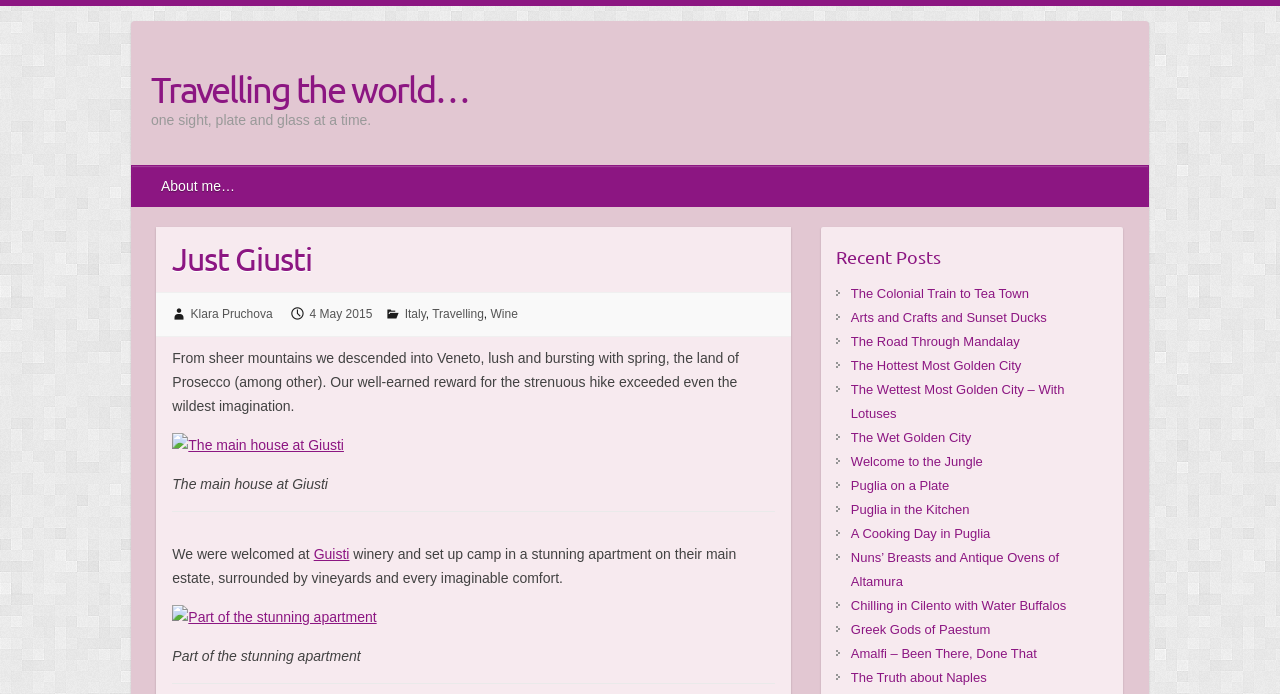What is the location mentioned in the first post?
Answer briefly with a single word or phrase based on the image.

Italy